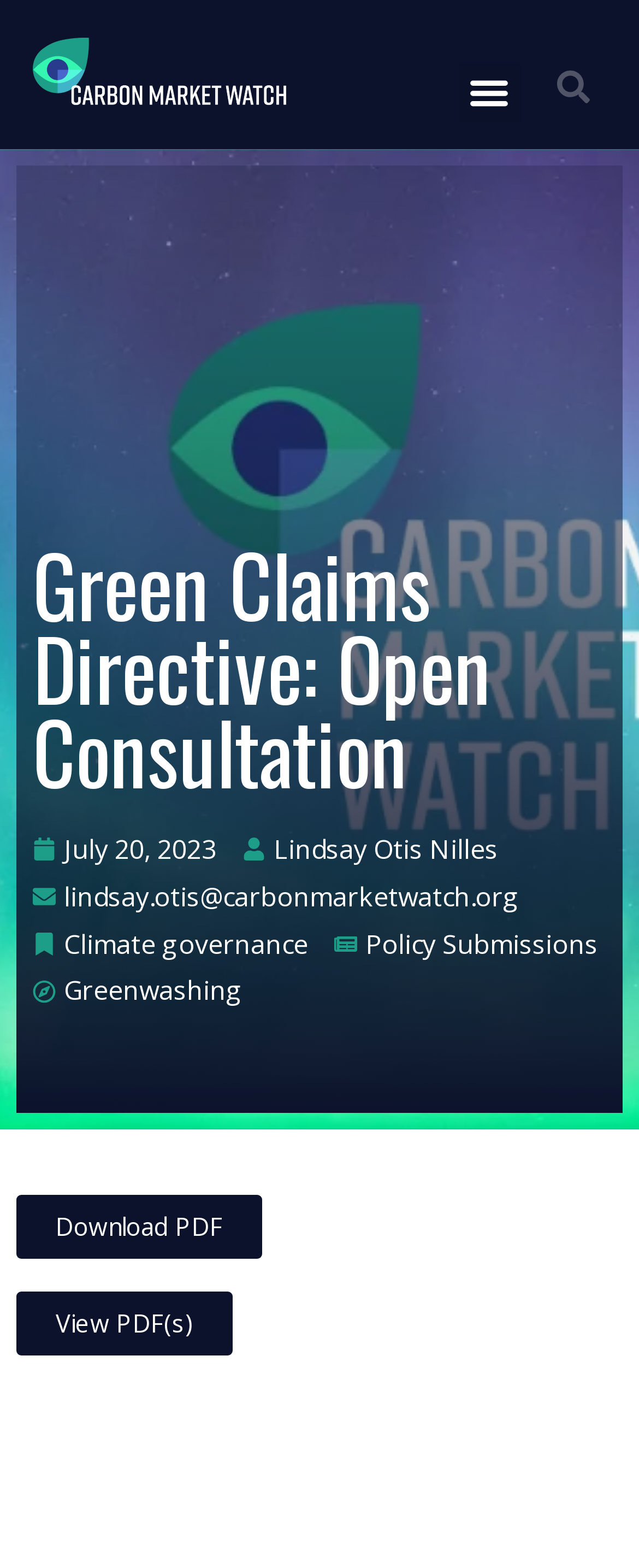Offer a detailed explanation of the webpage layout and contents.

The webpage is about Carbon Market Watch's feedback on the proposed Green Claims Directive. At the top left, there is a link, and to its right, a menu toggle button is located. On the top right, a search bar with a search button is positioned. 

Below the top section, a heading "Green Claims Directive: Open Consultation" is prominently displayed, spanning almost the entire width of the page. 

Under the heading, there is a time element showing the date "July 20, 2023" on the left, followed by the author's name "Lindsay Otis Nilles" and their email address "lindsay.otis@carbonmarketwatch.org" on the same line. 

Below this section, there are three links: "Climate governance", "Policy Submissions", and "Greenwashing", arranged from left to right. 

At the bottom left, there are two links: "Download PDF" and "View PDF(s)", positioned one below the other.